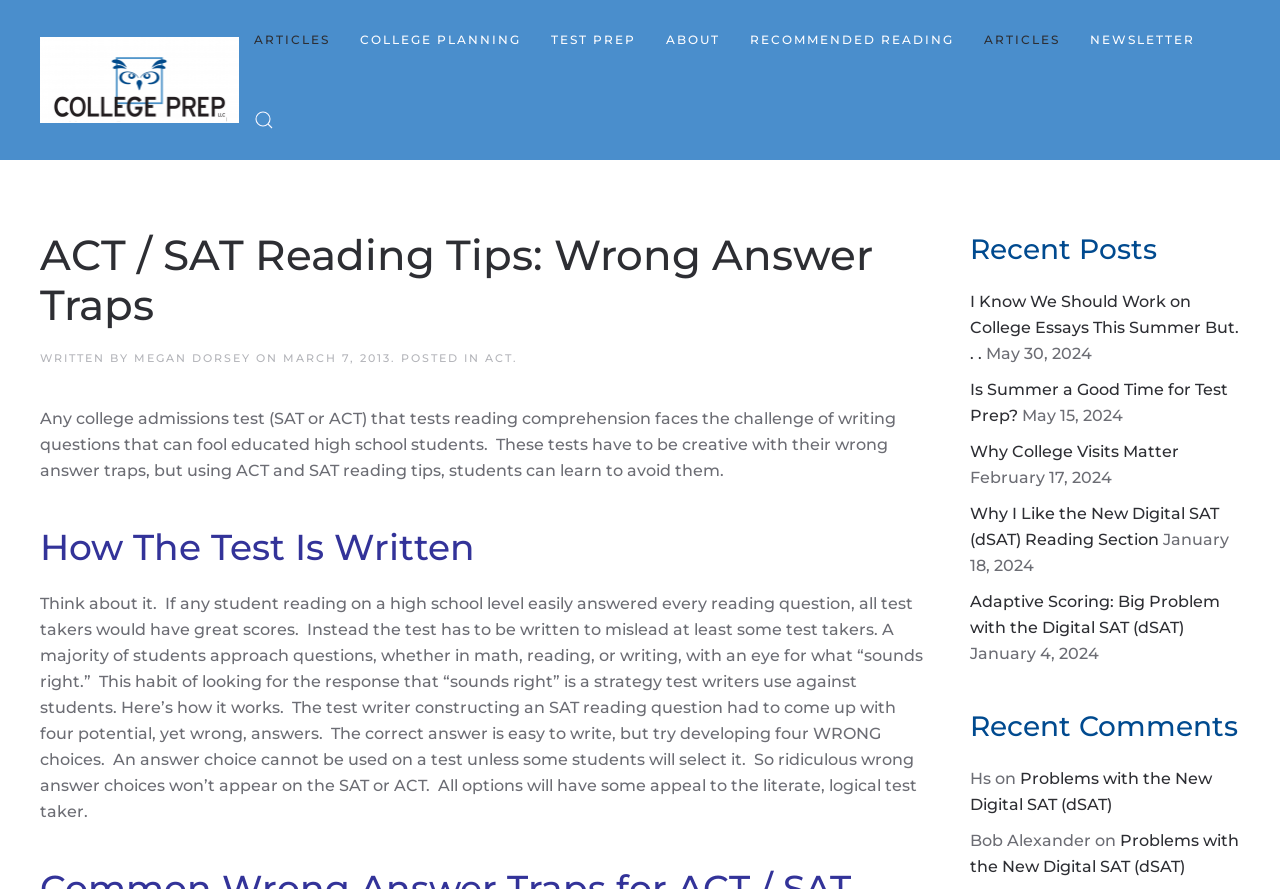Detail the various sections and features present on the webpage.

This webpage is about ACT/SAT reading tips, specifically focusing on wrong answer traps. At the top, there is a logo and a navigation menu with links to "ARTICLES", "COLLEGE PLANNING", "TEST PREP", "ABOUT", and "RECOMMENDED READING". Below the navigation menu, there is a heading that reads "ACT / SAT Reading Tips: Wrong Answer Traps" followed by the author's name, "MEGAN DORSEY", and the date "MARCH 7, 2013".

The main content of the page is divided into two sections. The first section explains how the test is written, discussing how test writers create questions that can mislead students. The text describes the strategy of looking for answers that "sound right" and how test writers use this against students.

The second section is titled "Recent Posts" and lists several article links with their corresponding dates. The articles are related to college preparation, test prep, and college essays. Each article link is accompanied by a date, ranging from January 4, 2024, to May 30, 2024.

On the right side of the page, there is a section titled "Recent Comments" that lists a few comments with the commenter's name and the article they commented on.